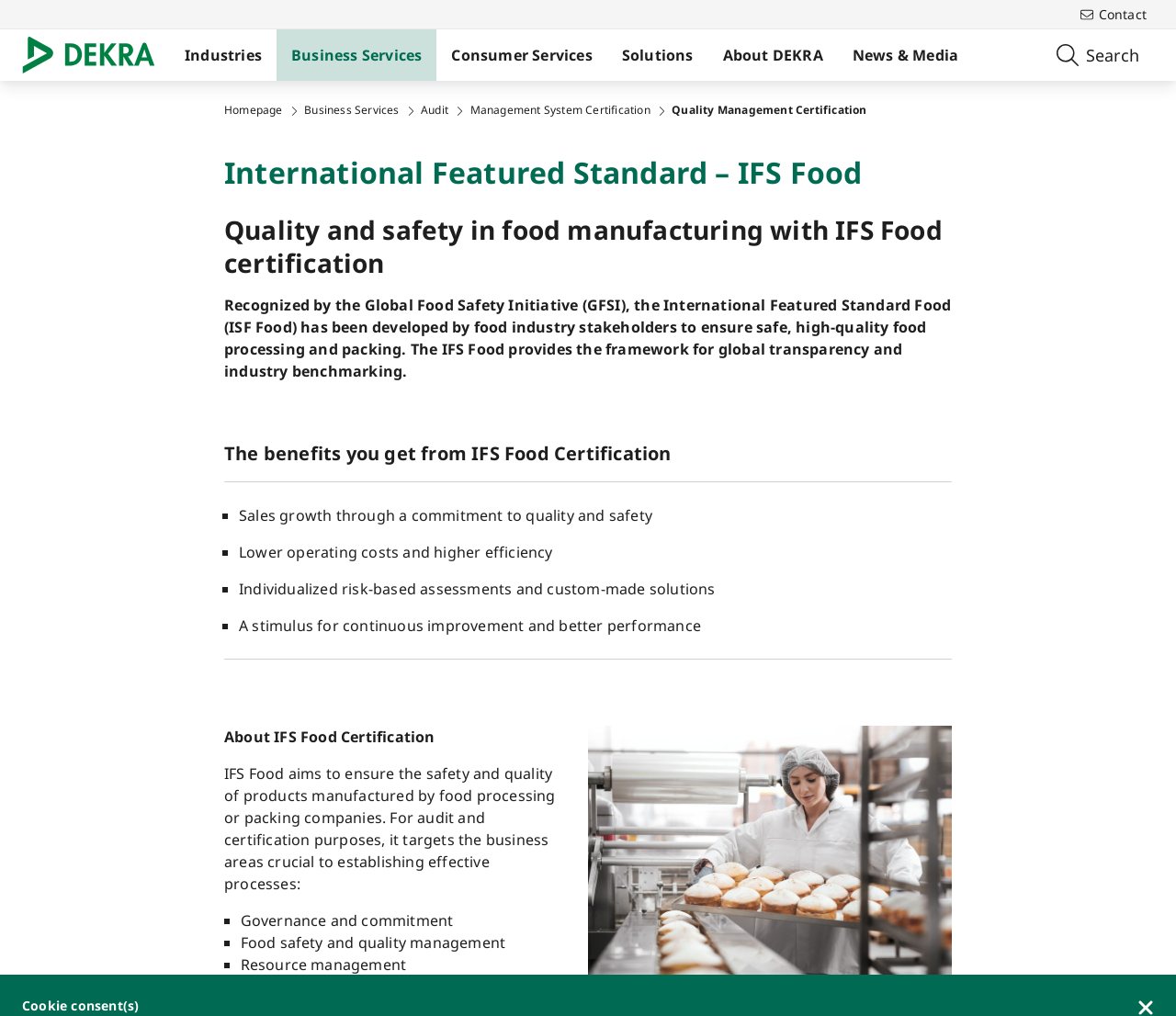What is the purpose of the IFS Food logo?
Answer the question with a single word or phrase derived from the image.

Represent IFS Food certification